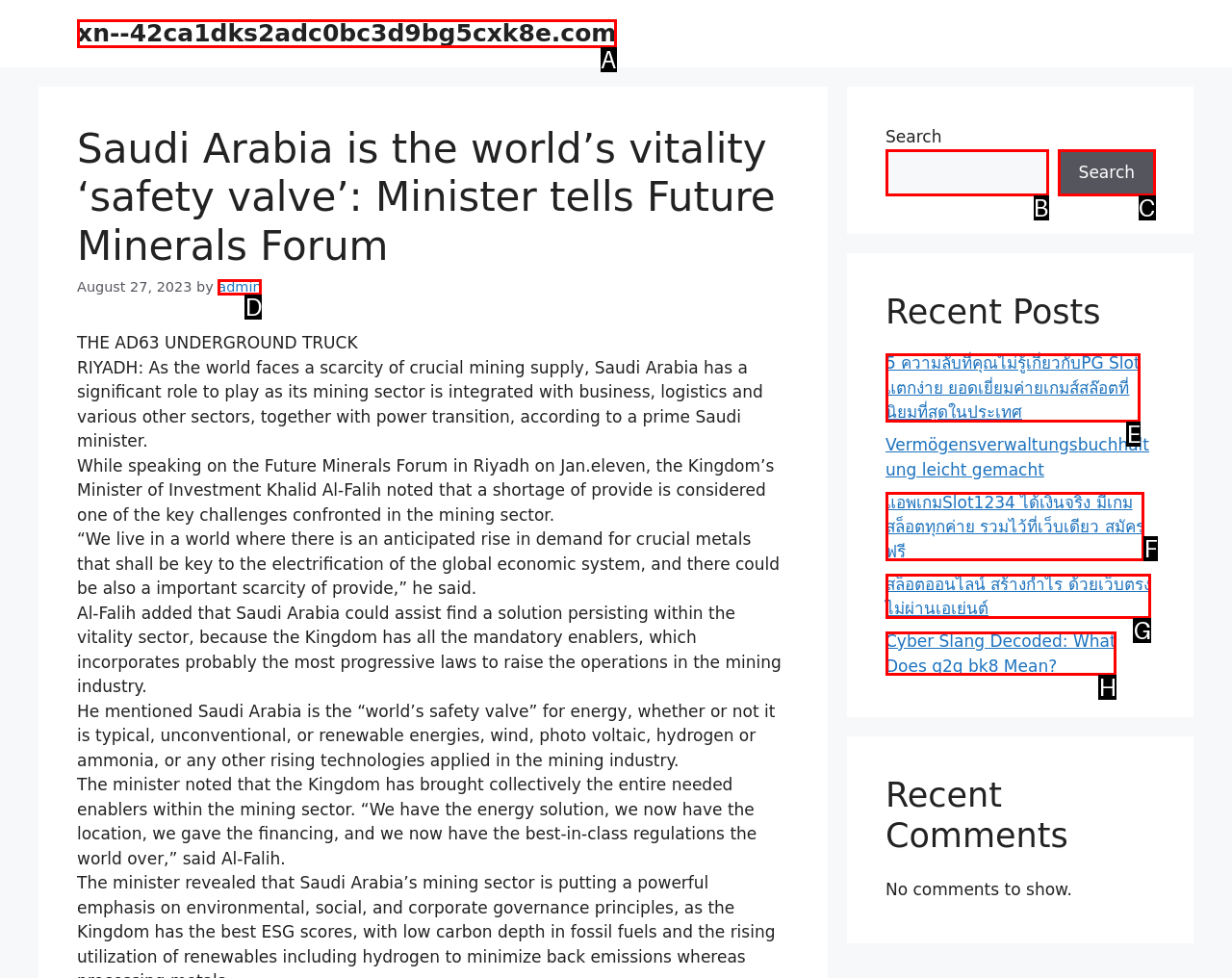Which UI element should you click on to achieve the following task: Search for something? Provide the letter of the correct option.

B